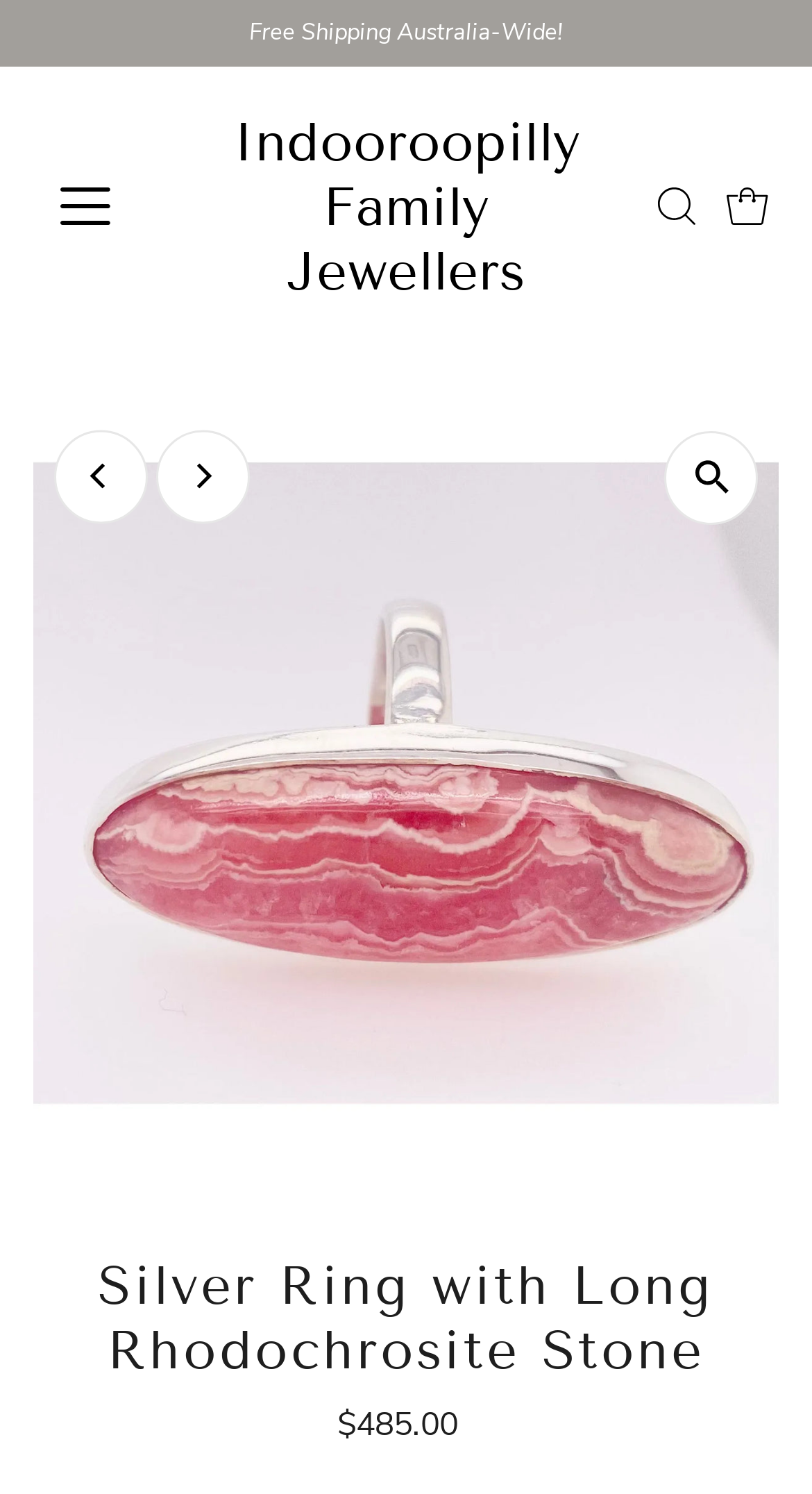Is shipping free in Australia?
Answer with a single word or phrase by referring to the visual content.

Yes